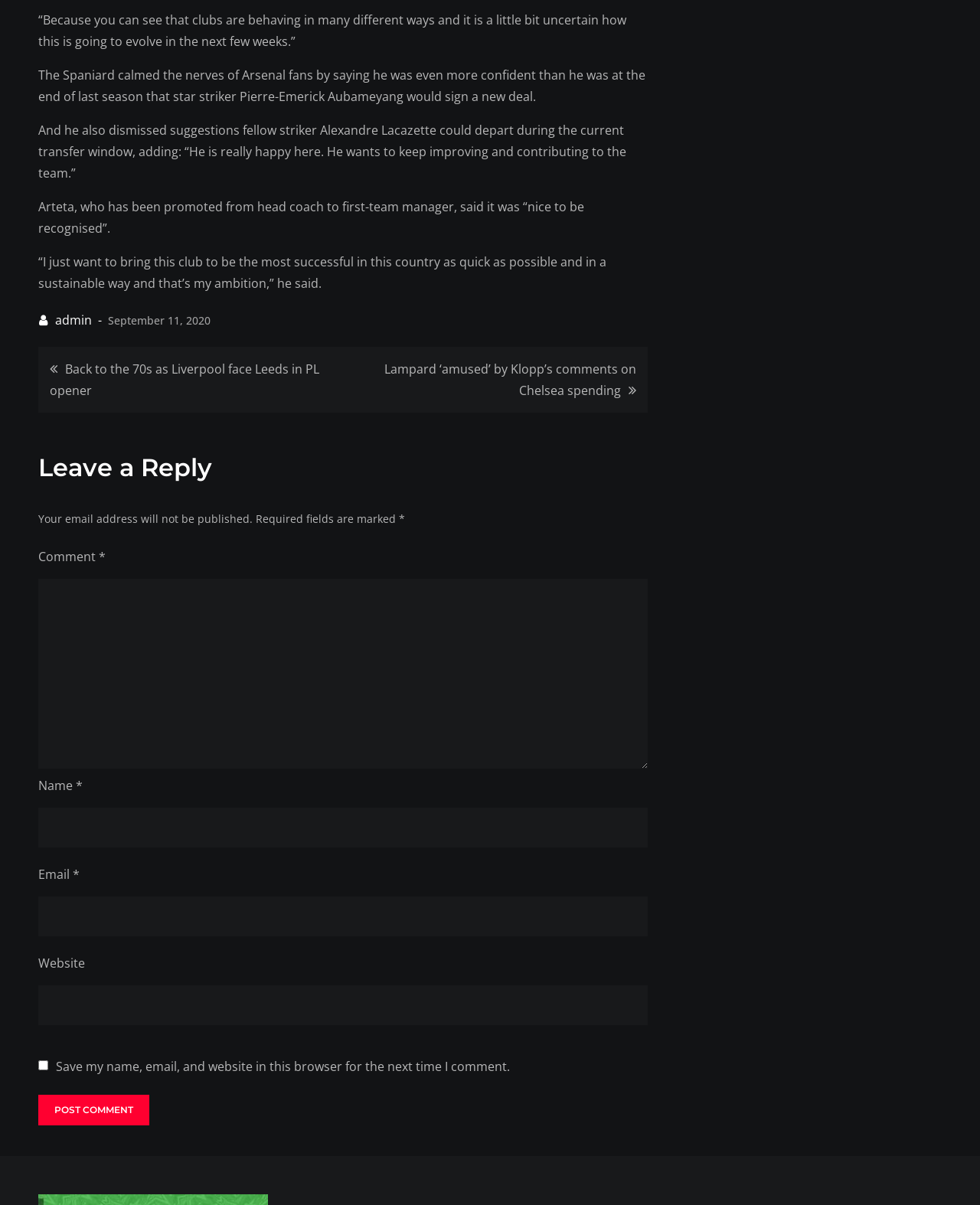Locate the bounding box of the user interface element based on this description: "alt="ISCAP Logo"".

None